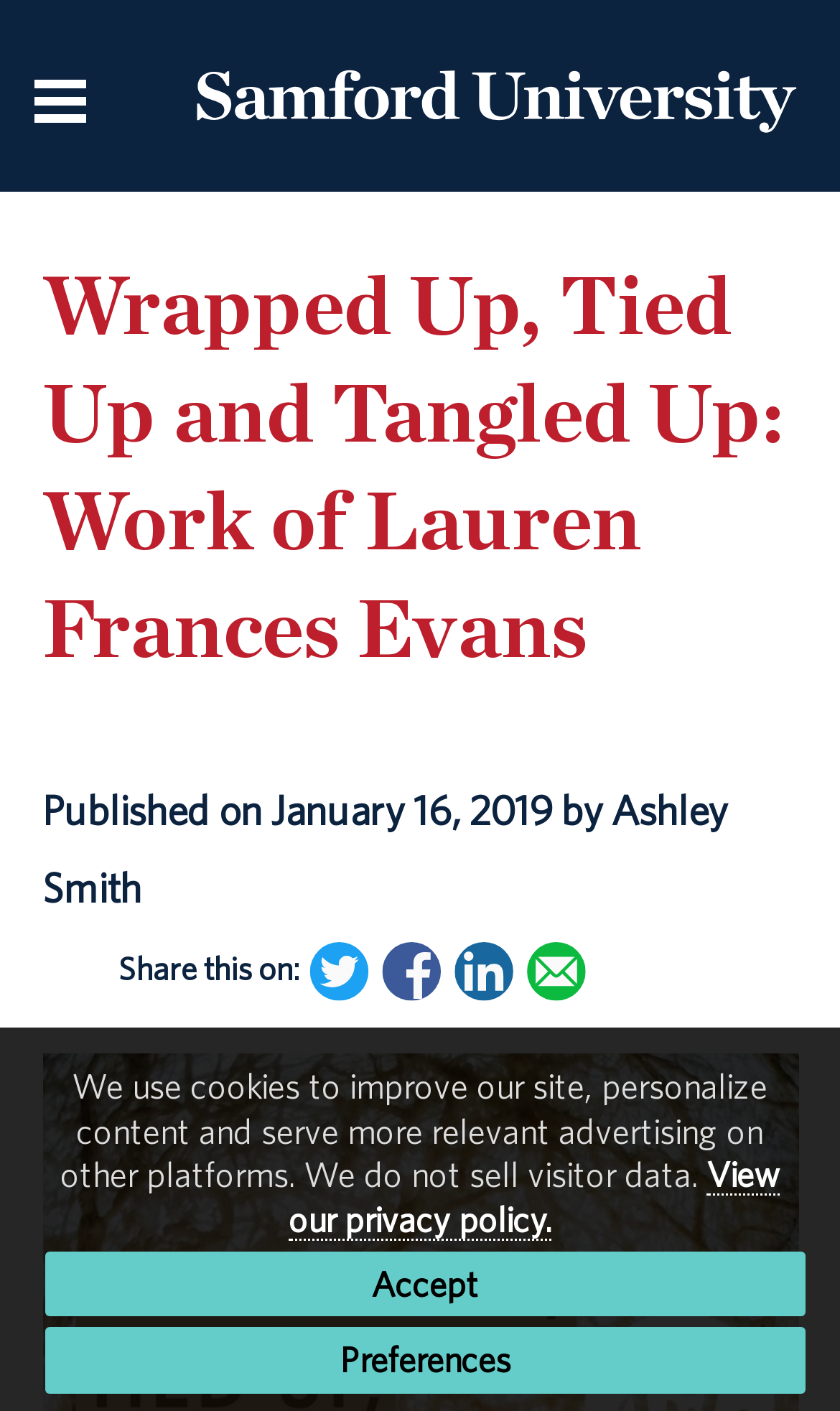What social media platforms can the article be shared on?
Answer with a single word or phrase by referring to the visual content.

Twitter, Facebook, LinkedIn